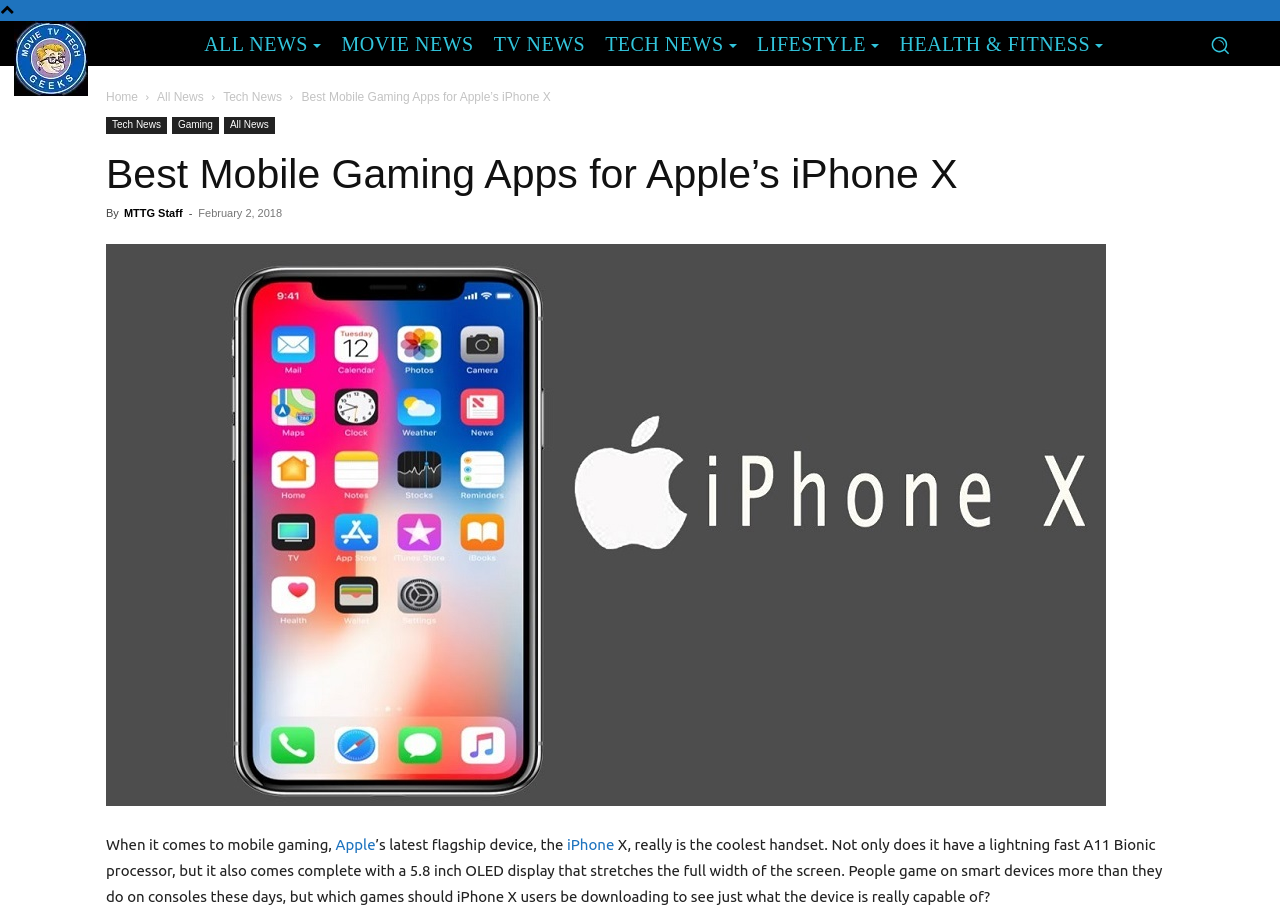Who wrote the article?
Using the image, give a concise answer in the form of a single word or short phrase.

MTTG Staff